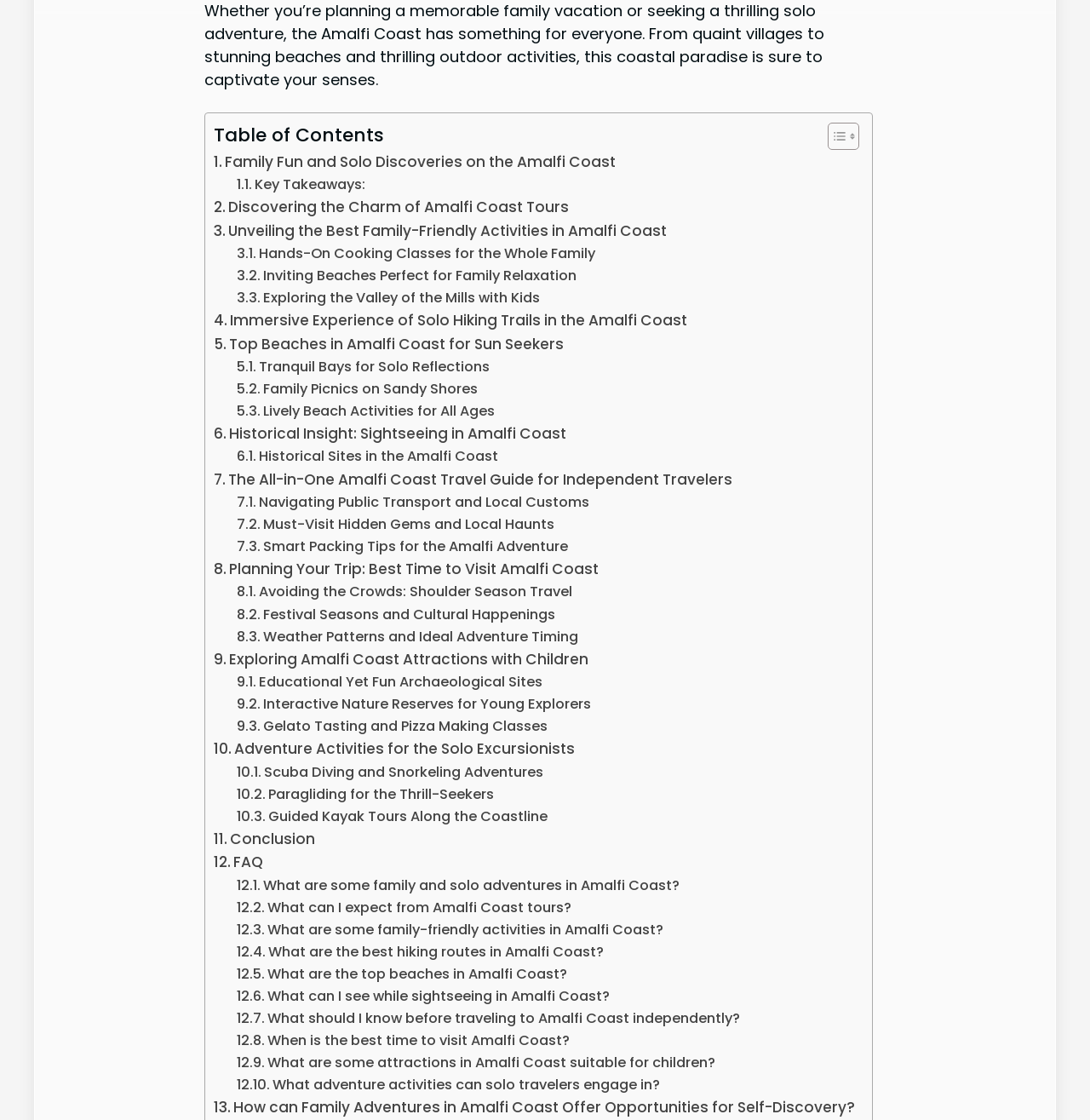Identify the bounding box coordinates for the UI element described by the following text: "Toggle". Provide the coordinates as four float numbers between 0 and 1, in the format [left, top, right, bottom].

[0.748, 0.108, 0.785, 0.134]